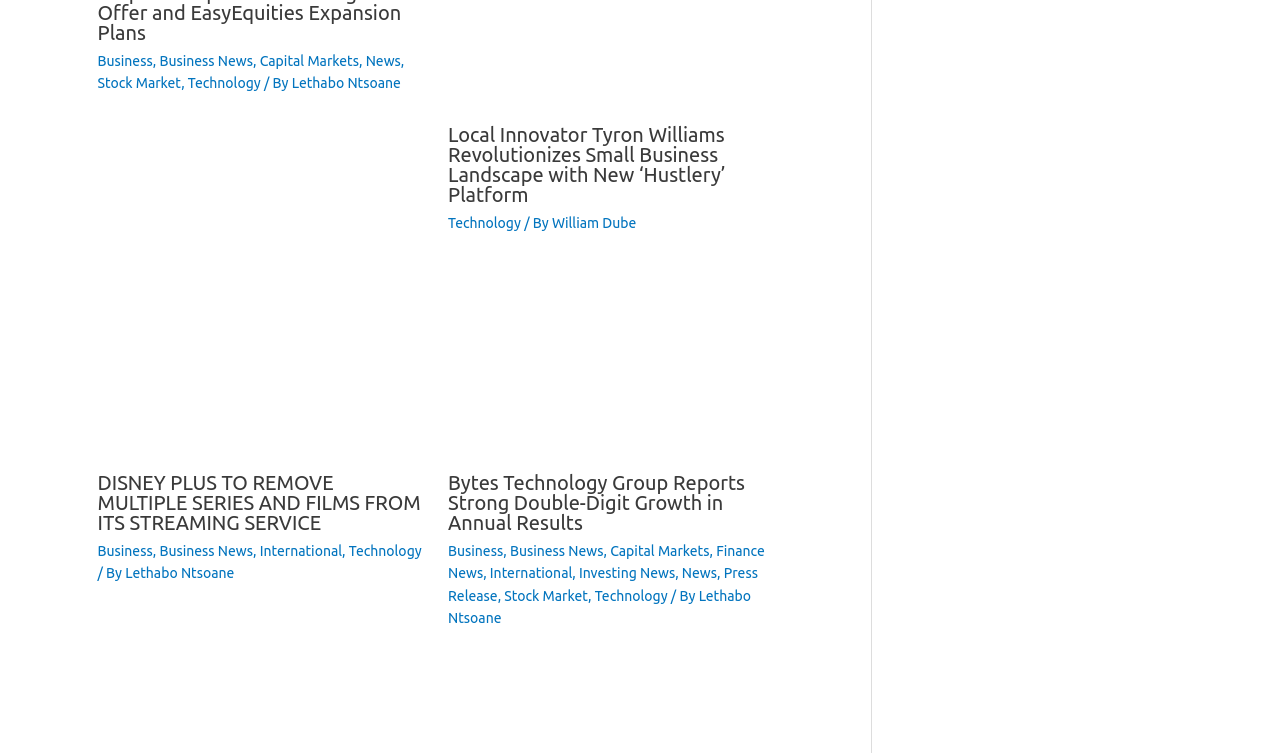Using the details from the image, please elaborate on the following question: What is the name of the platform mentioned in the first article?

I found the name of the platform by reading the title of the first article, which says 'Local Innovator Tyron Williams Revolutionizes Small Business Landscape with New ‘Hustlery’ Platform'. This indicates that the platform is called Hustlery.